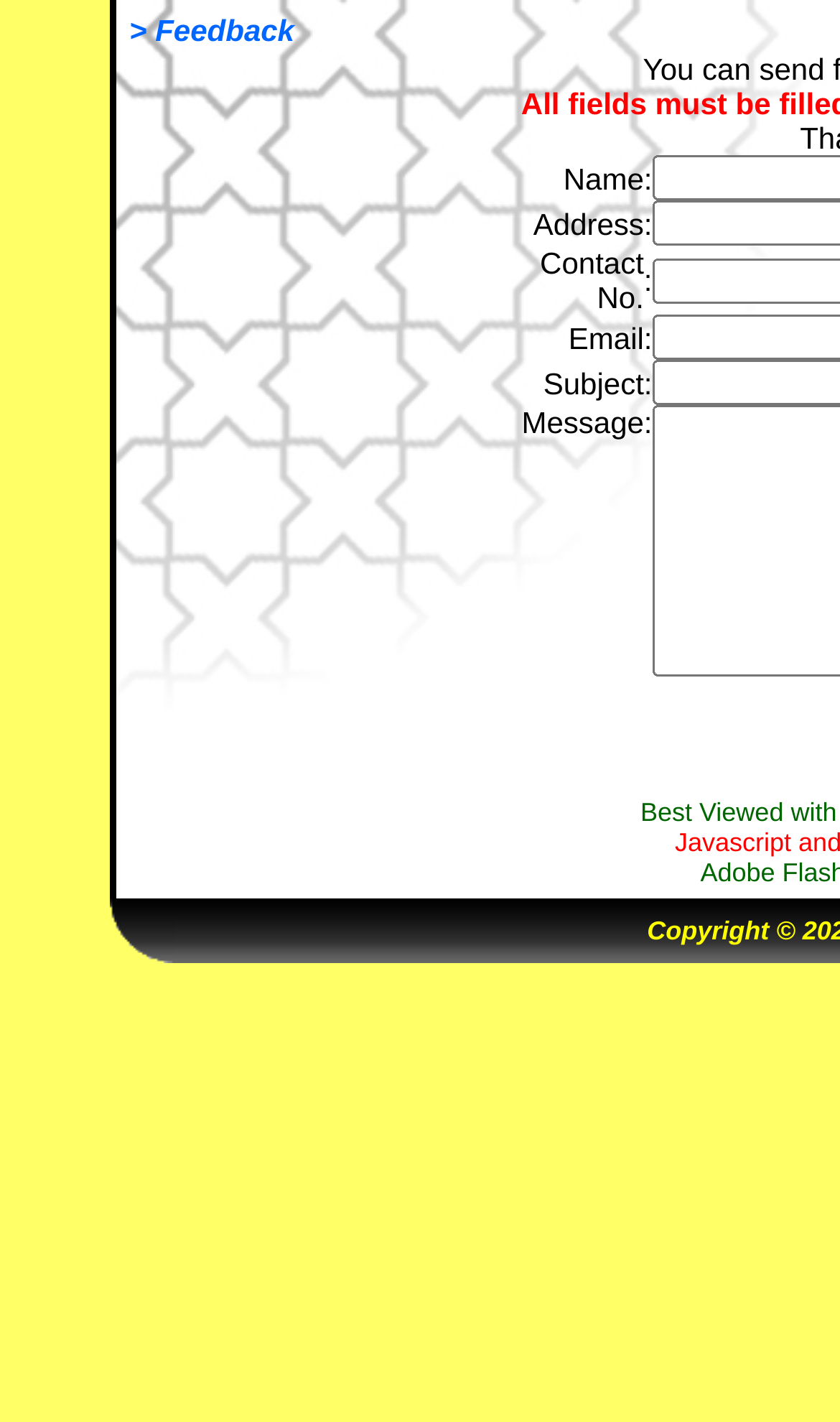What is the format of the feedback form? Look at the image and give a one-word or short phrase answer.

Table